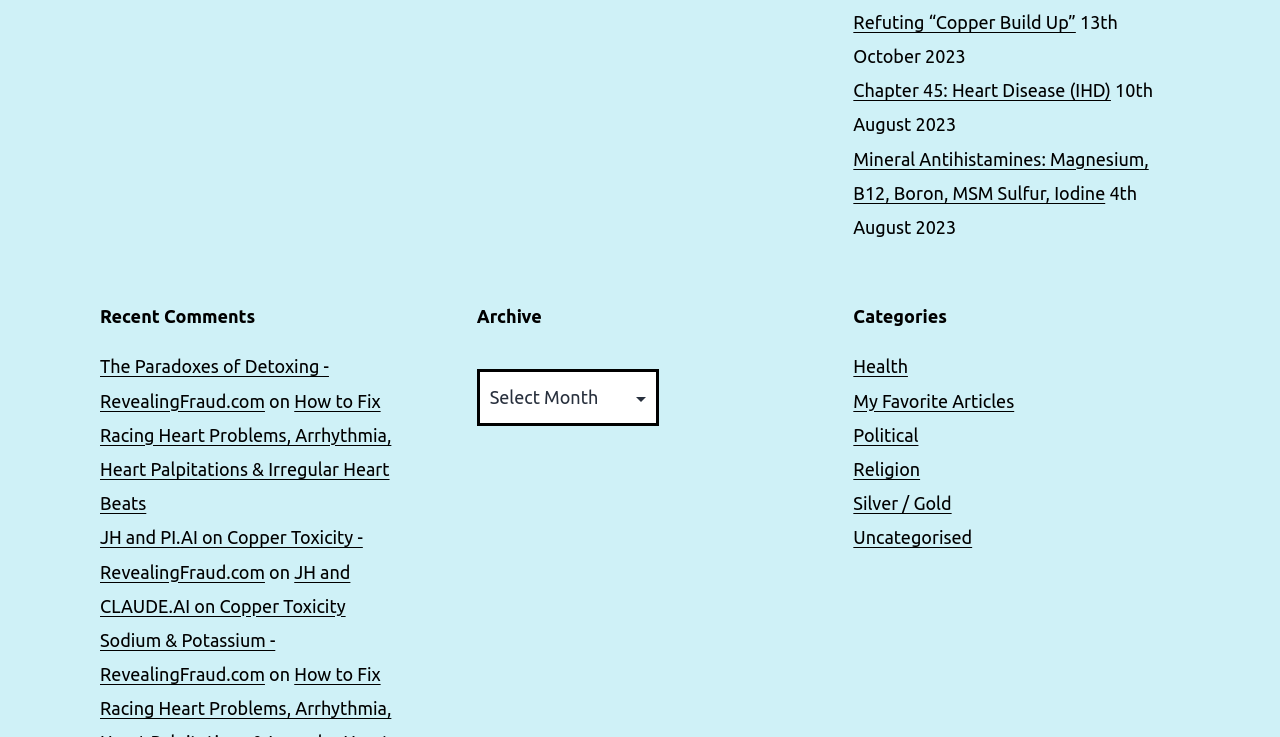Please specify the bounding box coordinates of the clickable region necessary for completing the following instruction: "read article on heart disease". The coordinates must consist of four float numbers between 0 and 1, i.e., [left, top, right, bottom].

[0.667, 0.109, 0.868, 0.136]